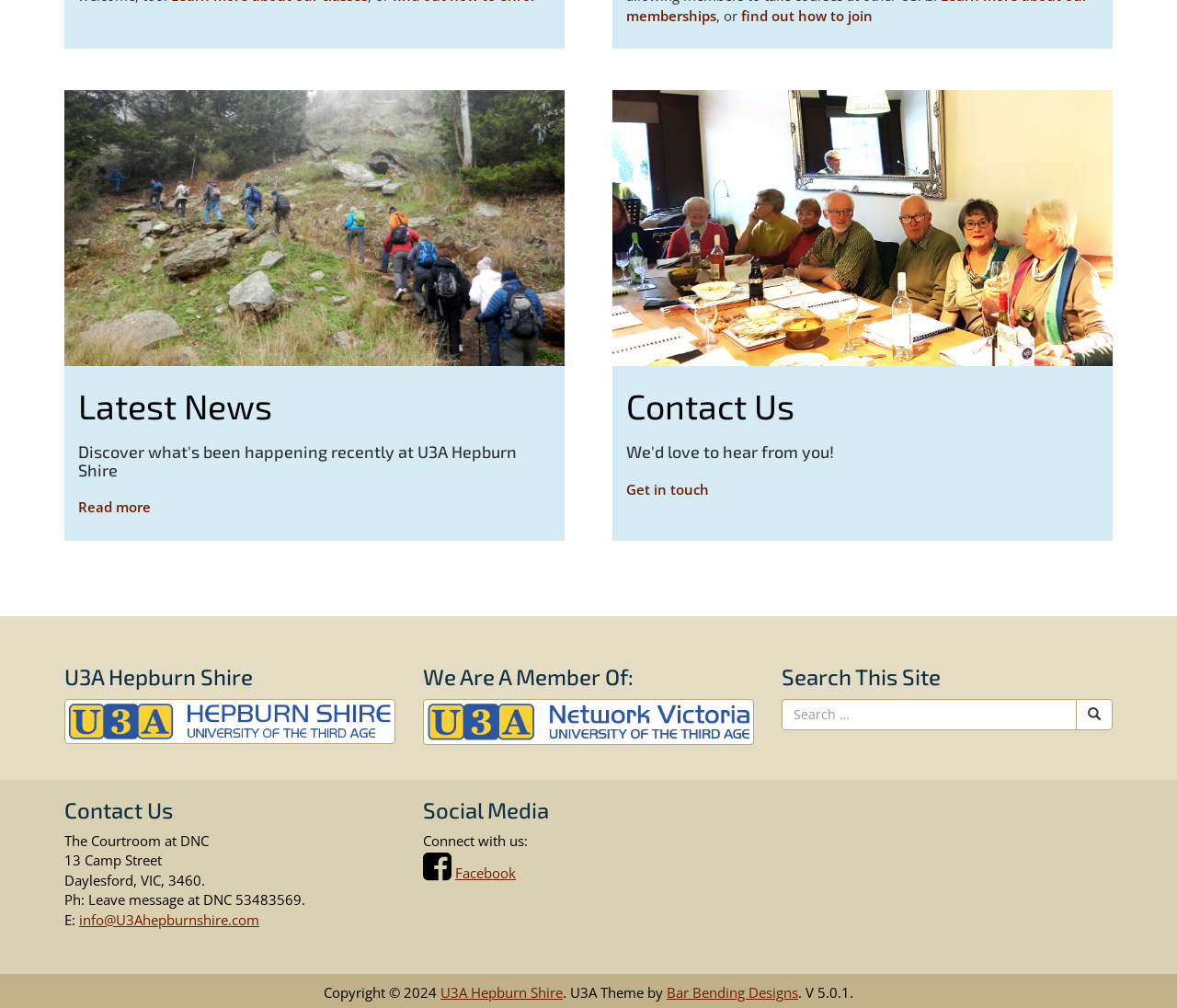Provide the bounding box coordinates of the HTML element this sentence describes: "info@U3Ahepburnshire.com". The bounding box coordinates consist of four float numbers between 0 and 1, i.e., [left, top, right, bottom].

[0.067, 0.903, 0.22, 0.921]